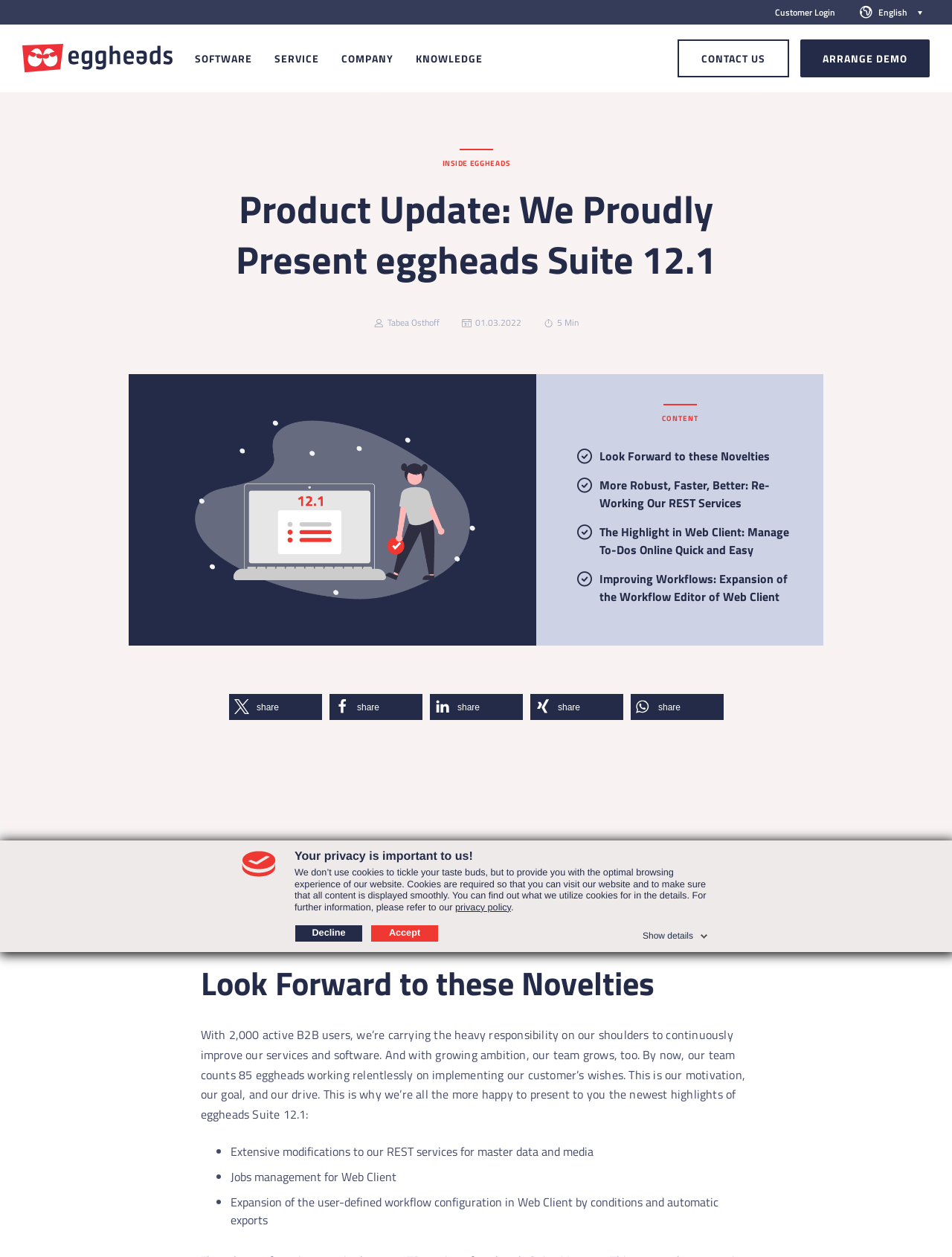Identify the bounding box coordinates of the clickable section necessary to follow the following instruction: "Click the 'Share on X' button". The coordinates should be presented as four float numbers from 0 to 1, i.e., [left, top, right, bottom].

[0.24, 0.552, 0.338, 0.573]